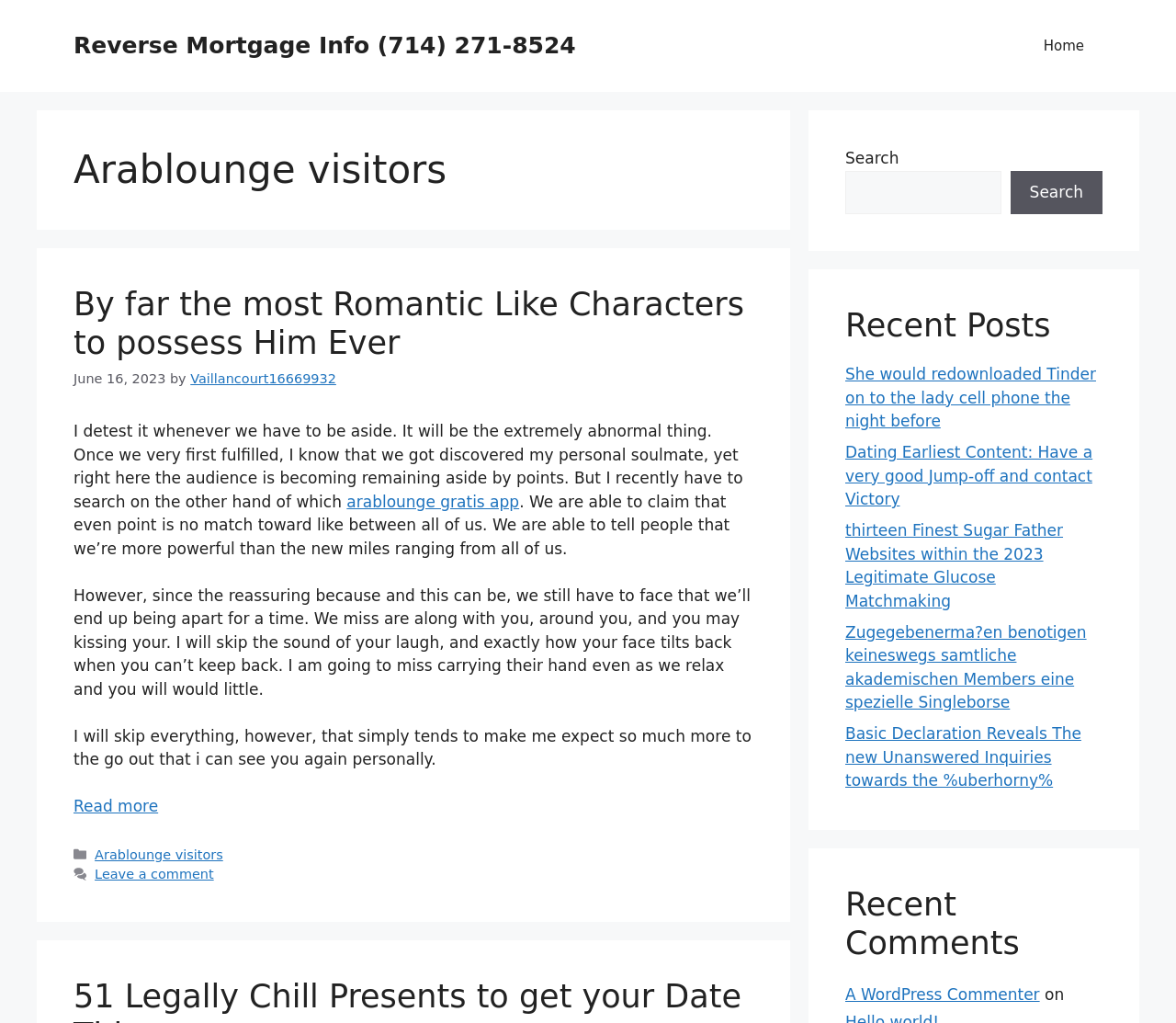Identify the coordinates of the bounding box for the element that must be clicked to accomplish the instruction: "Search for something".

[0.719, 0.167, 0.851, 0.209]